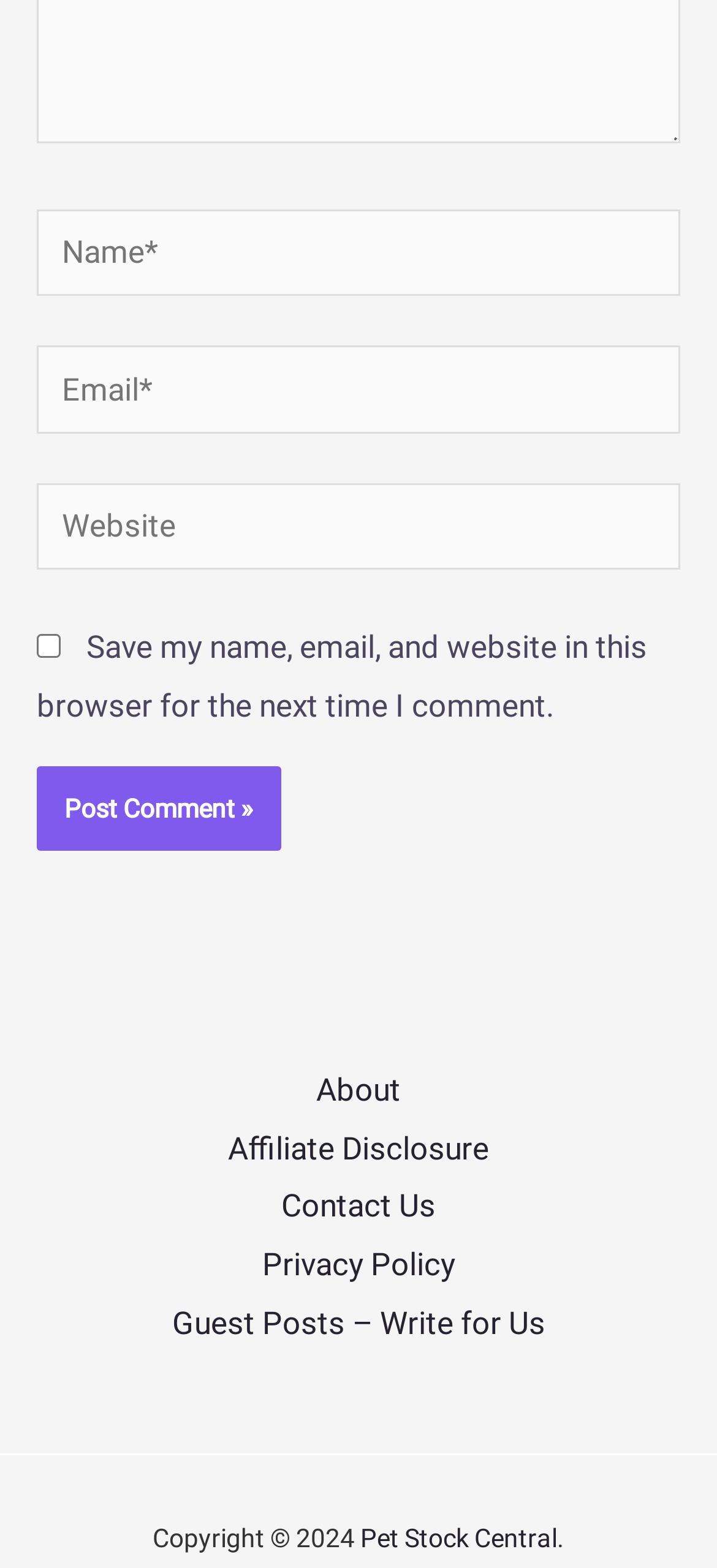What is the purpose of the checkbox?
Refer to the image and provide a thorough answer to the question.

The checkbox is labeled 'Save my name, email, and website in this browser for the next time I comment.' This suggests that its purpose is to save the user's comment information for future use.